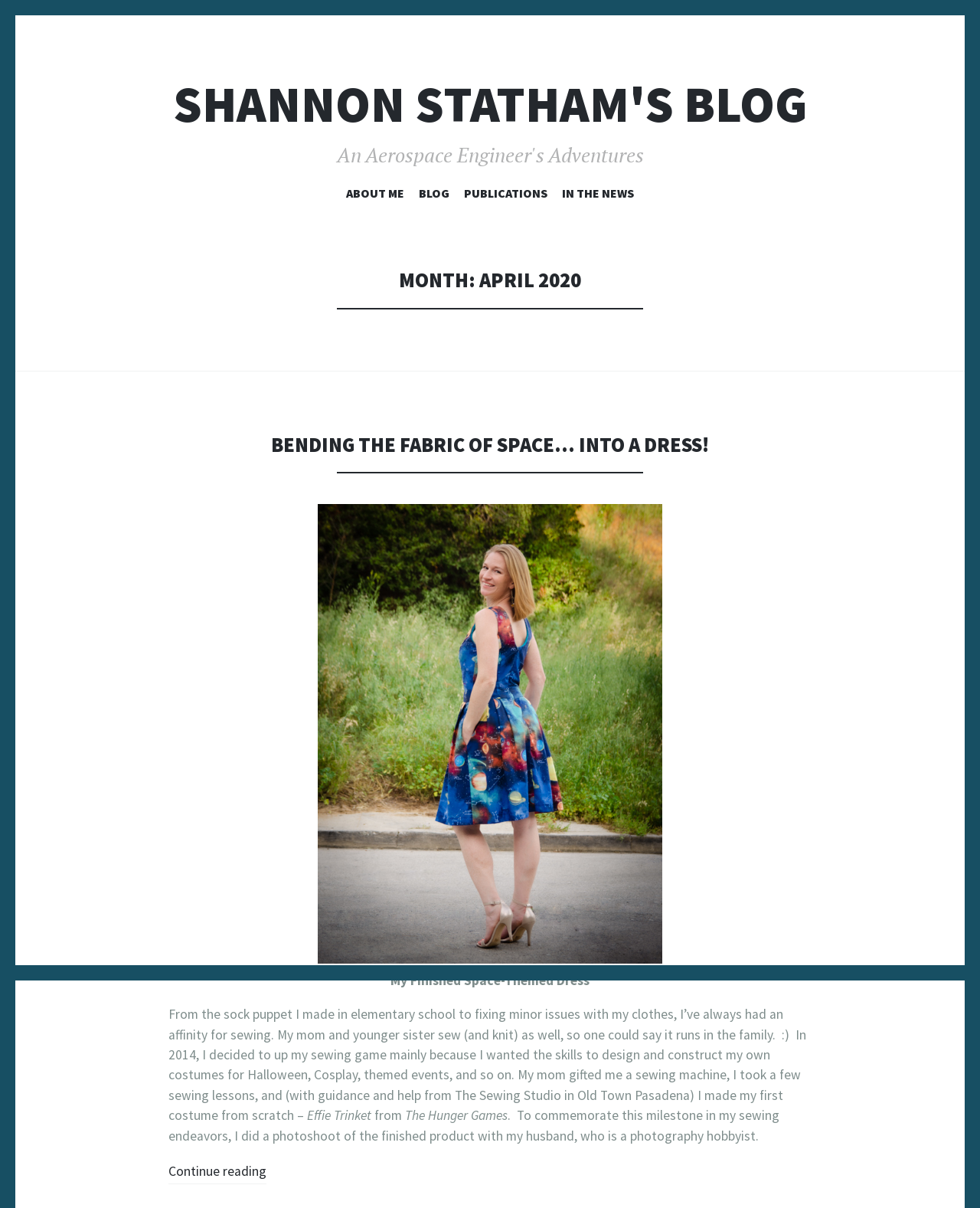Answer this question in one word or a short phrase: What is the title of the first blog post?

BENDING THE FABRIC OF SPACE… INTO A DRESS!